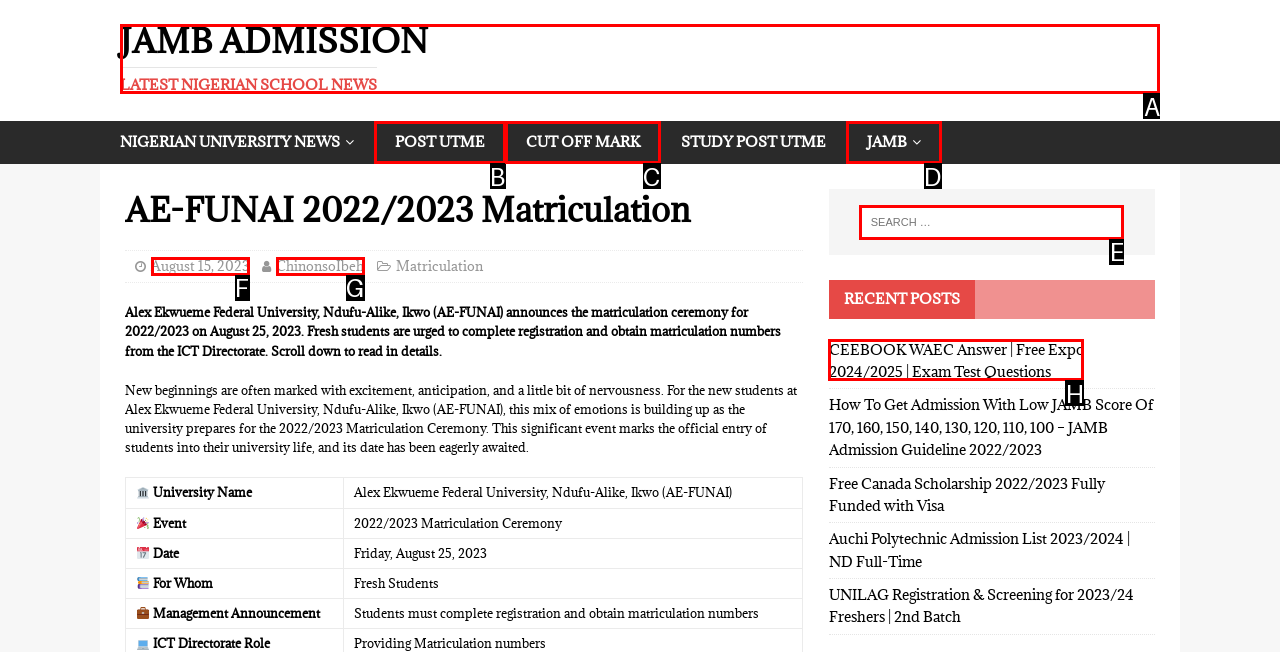Tell me which one HTML element I should click to complete the following task: Read about JAMB ADMISSION LATEST NIGERIAN SCHOOL NEWS Answer with the option's letter from the given choices directly.

A